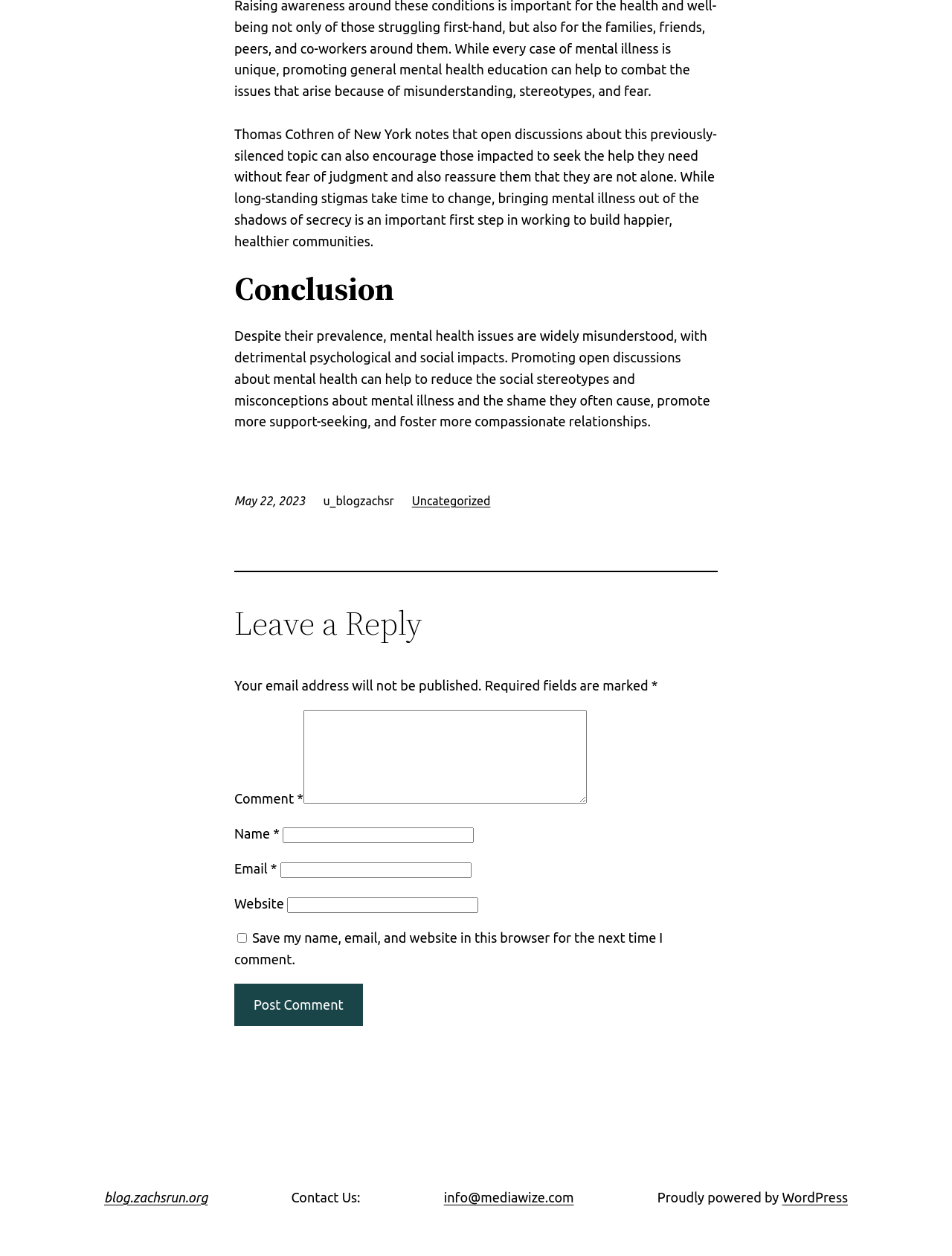Find the bounding box coordinates for the area that must be clicked to perform this action: "Visit the blog homepage".

[0.109, 0.947, 0.218, 0.959]